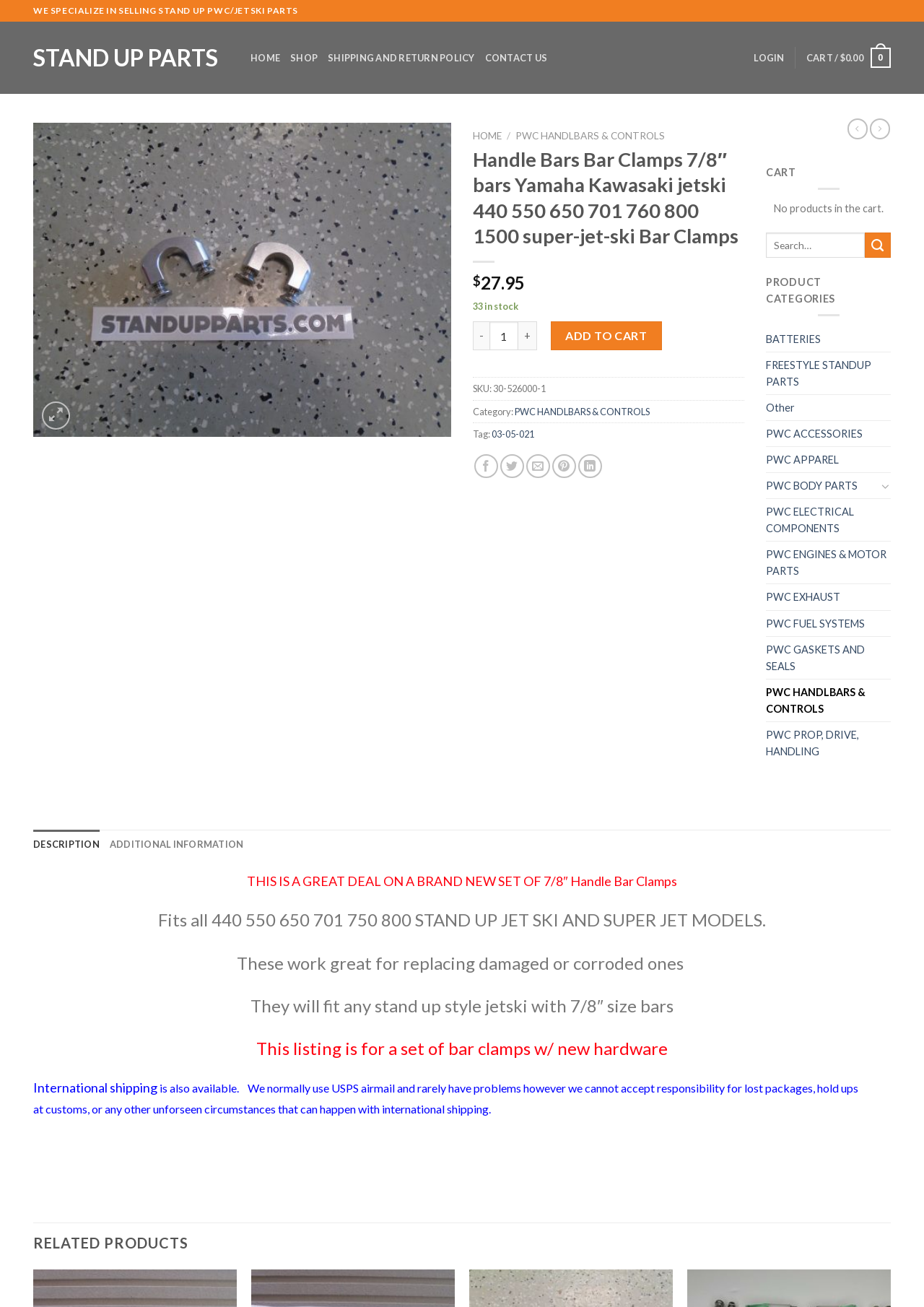Determine the bounding box coordinates of the region that needs to be clicked to achieve the task: "View product description".

[0.036, 0.635, 0.108, 0.657]